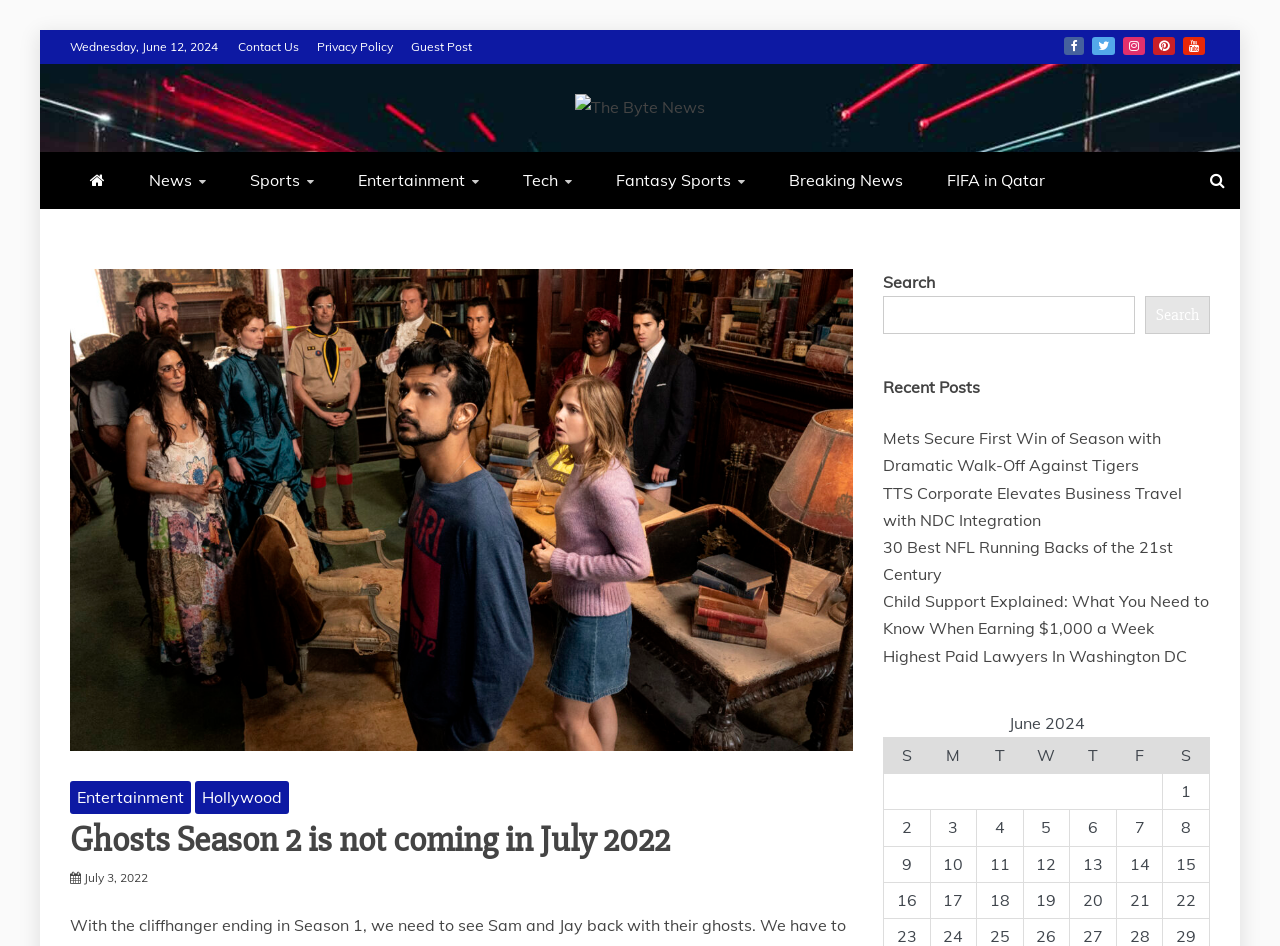Summarize the webpage with intricate details.

This webpage is about The Byte News, a news and entertainment website. At the top, there is a navigation menu with links to "Contact Us", "Privacy Policy", "Guest Post", and social media icons. Below the navigation menu, there is a header section with a logo and a search bar.

The main content of the webpage is divided into two sections. On the left side, there is a list of news categories, including "News", "Sports", "Entertainment", "Tech", "Fantasy Sports", and "Breaking News". Each category has a corresponding icon.

On the right side, there is a featured article about Ghosts Season 2, with a large image and a heading that reads "Ghosts Season 2 is not coming in July 2022". Below the featured article, there is a list of recent posts, including news articles about sports, business, and entertainment.

At the bottom of the webpage, there is a calendar section with a table displaying the days of the week and the numbers 1 to 22.